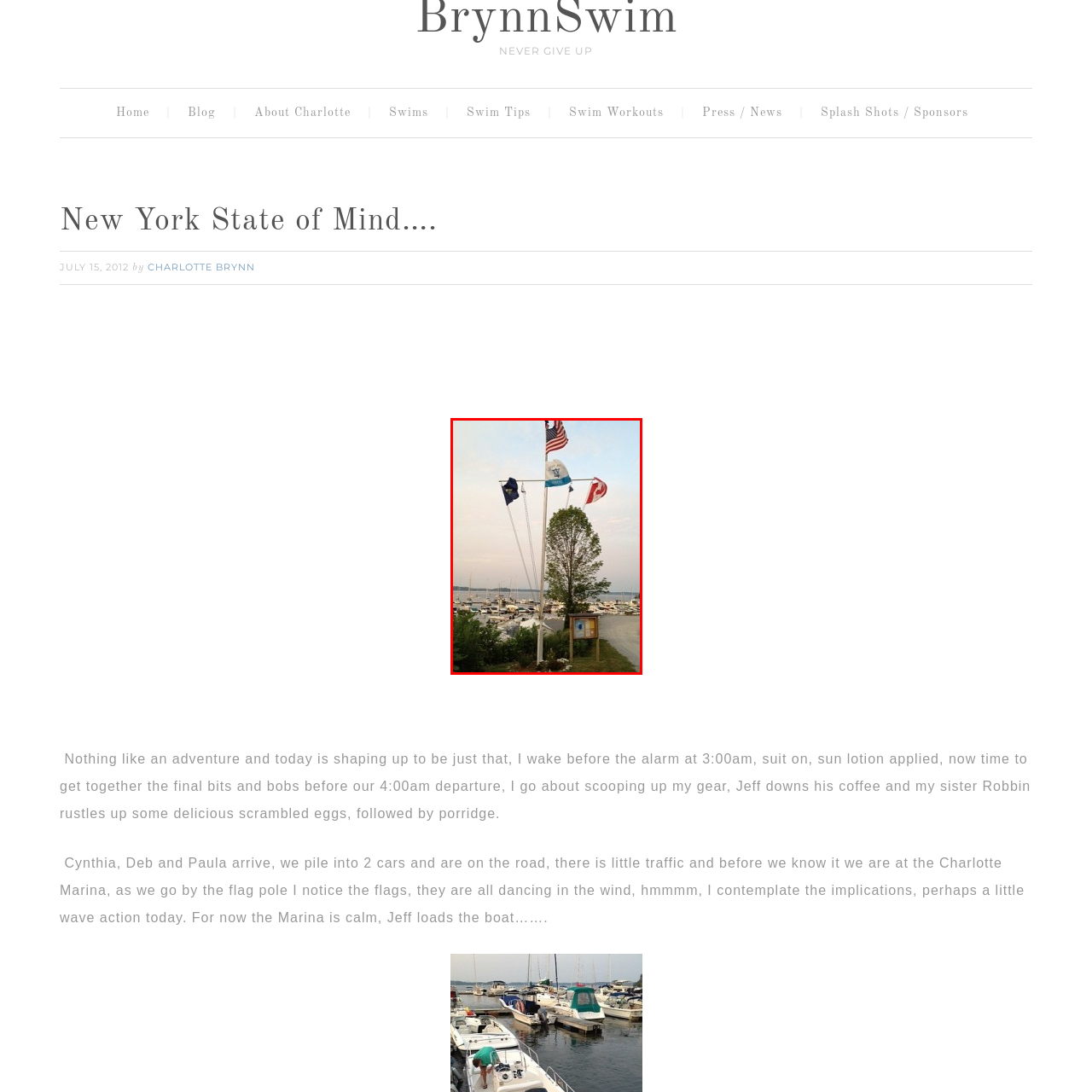Pay attention to the image inside the red rectangle, What is the purpose of the notice board? Answer briefly with a single word or phrase.

To provide information